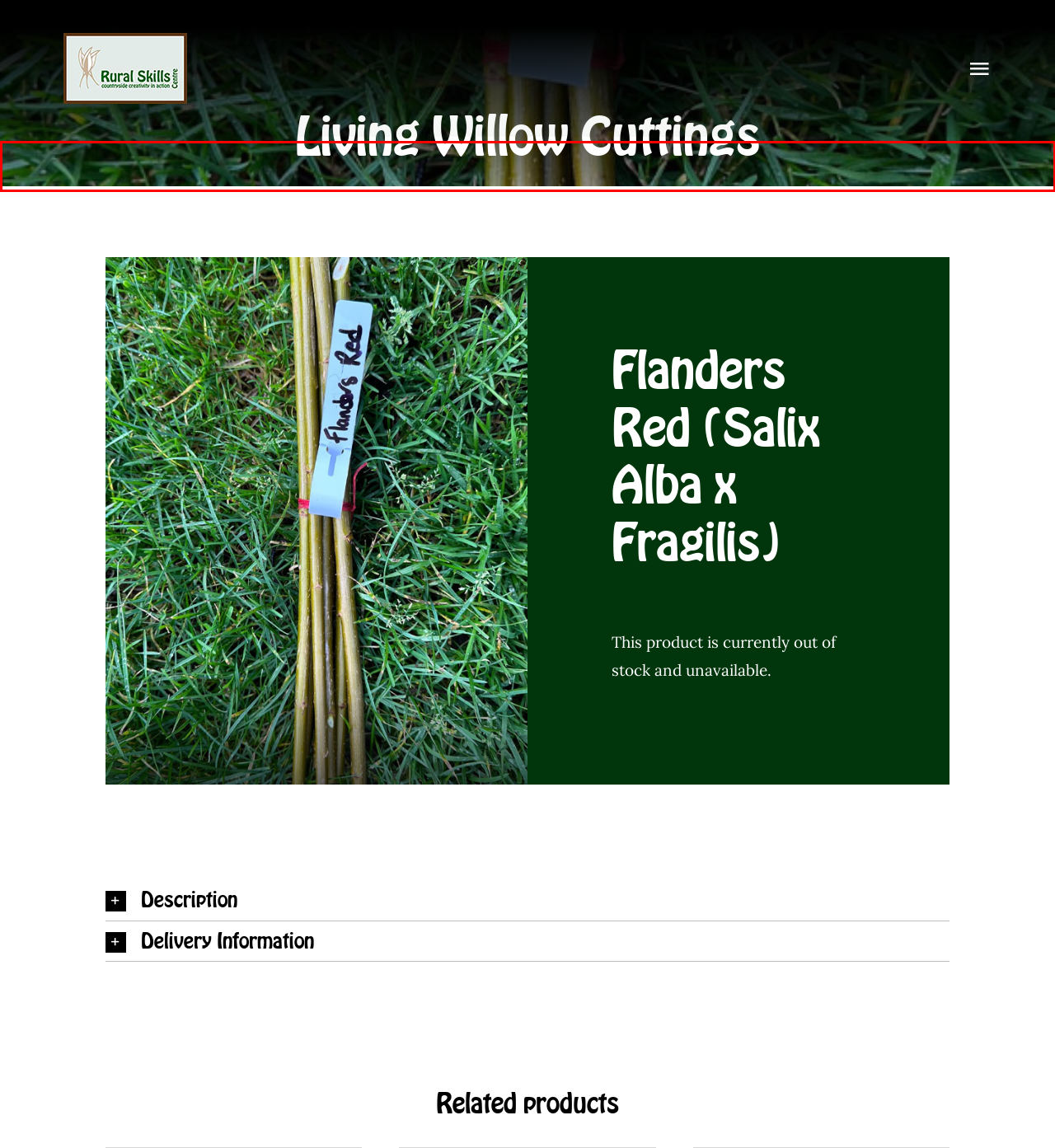Examine the screenshot of a webpage with a red bounding box around a UI element. Your task is to identify the webpage description that best corresponds to the new webpage after clicking the specified element. The given options are:
A. About Us – Rural Skills Centre
B. Meet the Tutors – Rural Skills Centre
C. Living Willow Cuttings – Rural Skills Centre
D. Bespoke Events and Hire – Rural Skills Centre
E. Contact Us – Rural Skills Centre
F. Gallery – Rural Skills Centre
G. Gift Certificates – Rural Skills Centre
H. Rural Skills Centre – Countryside creativity in action

A